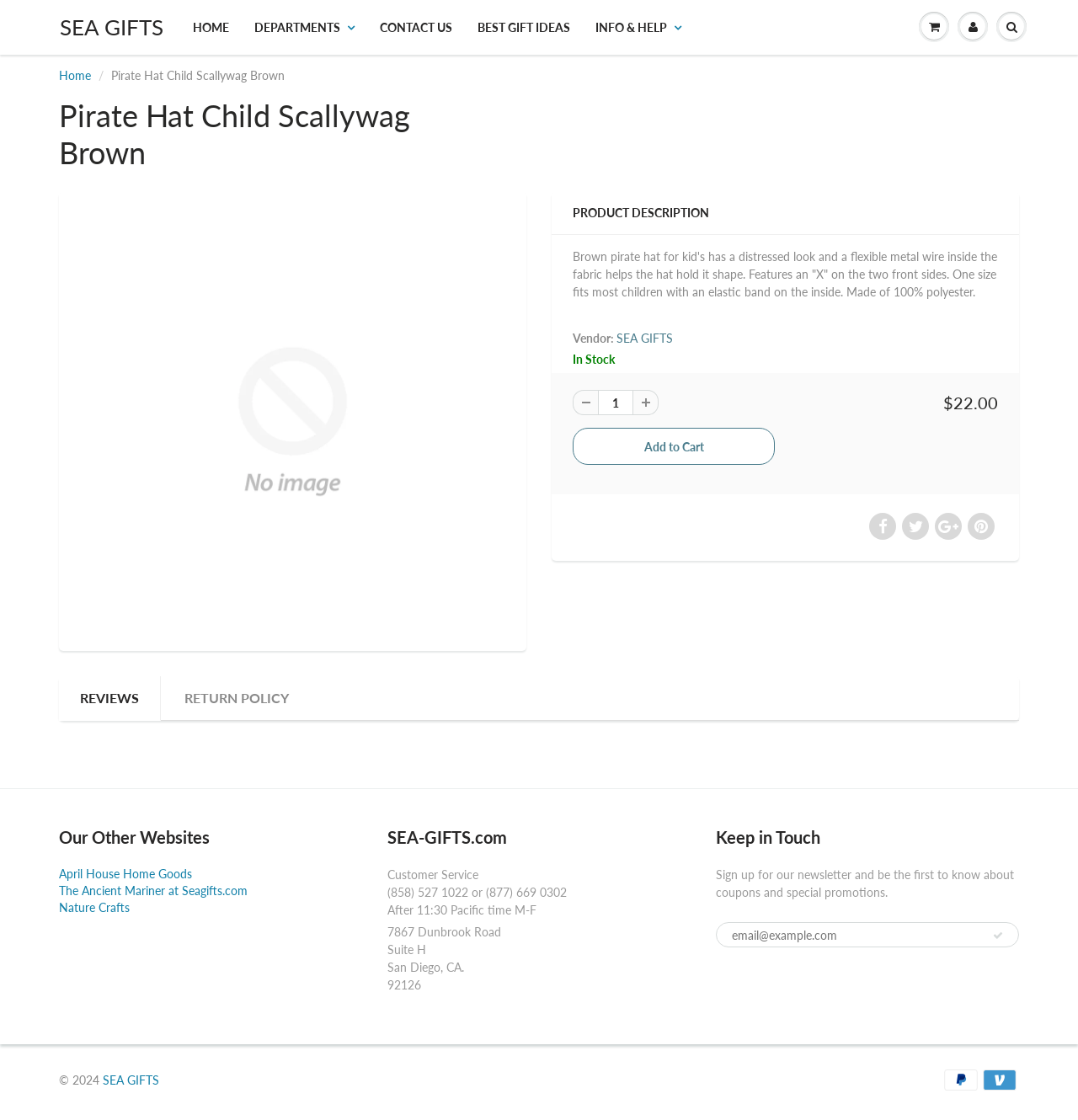What is the name of the product?
Based on the image, answer the question with as much detail as possible.

I found the answer by looking at the heading element with the text 'Pirate Hat Child Scallywag Brown' which is located at the top of the page, indicating that it is the name of the product.